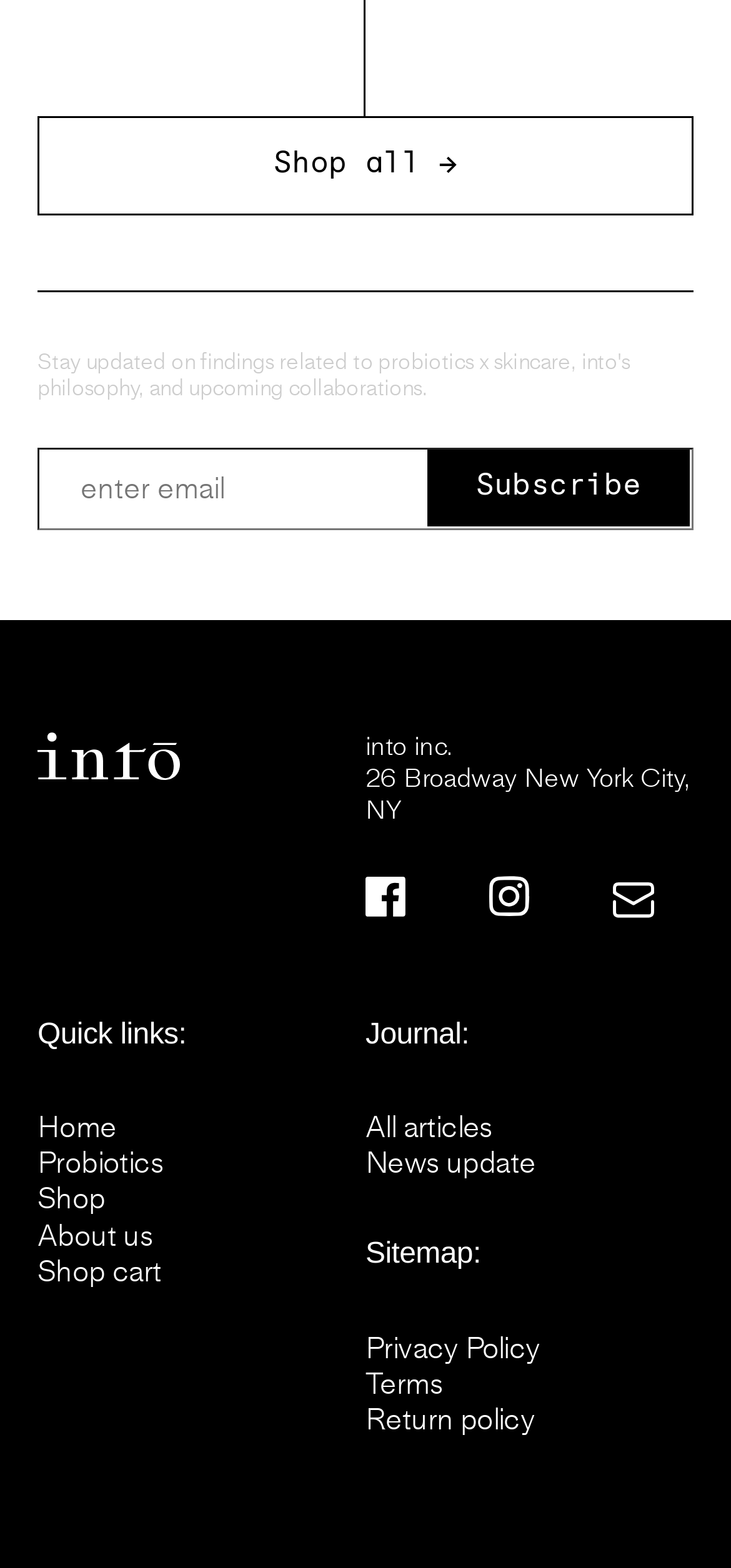Determine the bounding box coordinates for the area you should click to complete the following instruction: "Go to home page".

[0.051, 0.467, 0.5, 0.581]